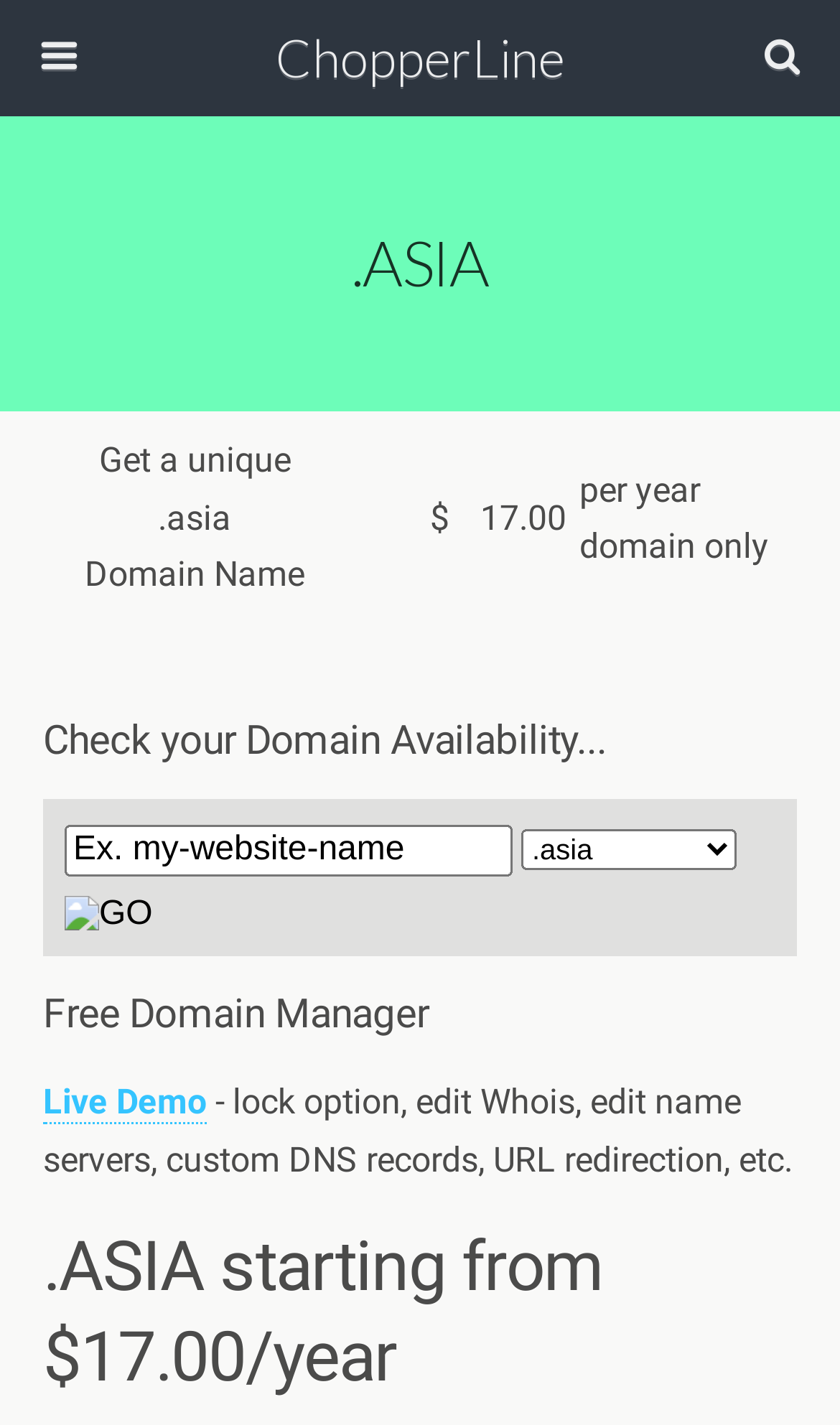Describe all visible elements and their arrangement on the webpage.

The webpage is about ChopperLine, a domain registration service, with a focus on .ASIA domain names. At the top, there is a link to ChopperLine and a search bar with a "Search" button. Below the search bar, there is a heading that reads ".ASIA". 

On the left side, there is a table with three columns. The first column contains the text "Get a unique .asia Domain Name", the second column is empty, and the third column displays the price "$ 17.00 per year domain only". The price is further broken down into three parts: "$", "17.00", and "per year domain only".

Below the table, there is a heading that reads "Check your Domain Availability..." followed by a text input field with a placeholder text "Ex. my-website-name" and a dropdown menu. There is also a "GO" button with an image next to it.

Further down, there is a heading that reads "Free Domain Manager" followed by a link to a "Live Demo" and a description of the features included in the domain manager, such as lock option, edit Whois, edit name servers, custom DNS records, URL redirection, etc.

At the bottom, there is a heading that reads ".ASIA starting from $17.00/year".